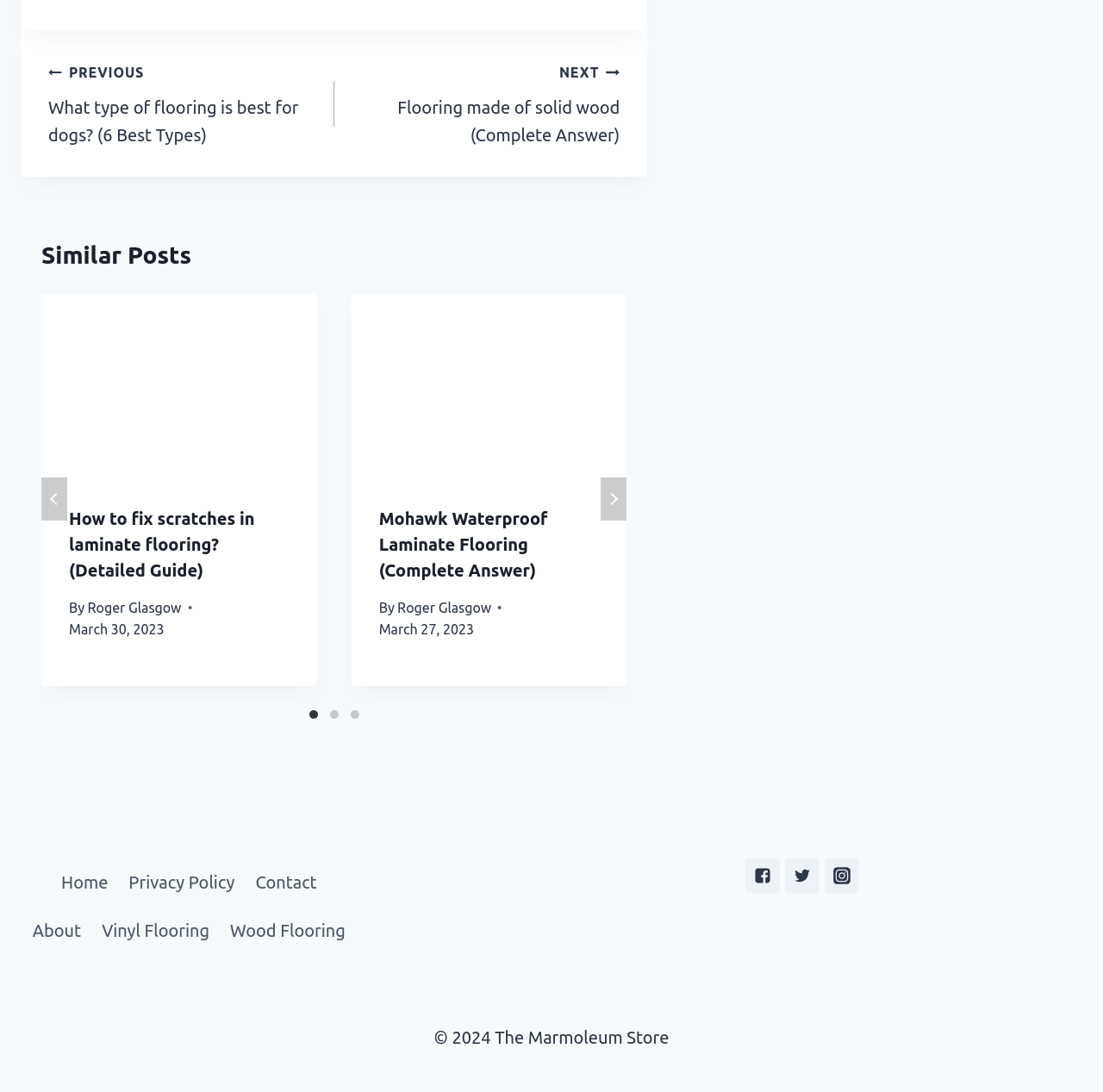Determine the bounding box coordinates for the UI element with the following description: "What is Laminate Flooring? [Answered!]". The coordinates should be four float numbers between 0 and 1, represented as [left, top, right, bottom].

[0.624, 0.465, 0.787, 0.507]